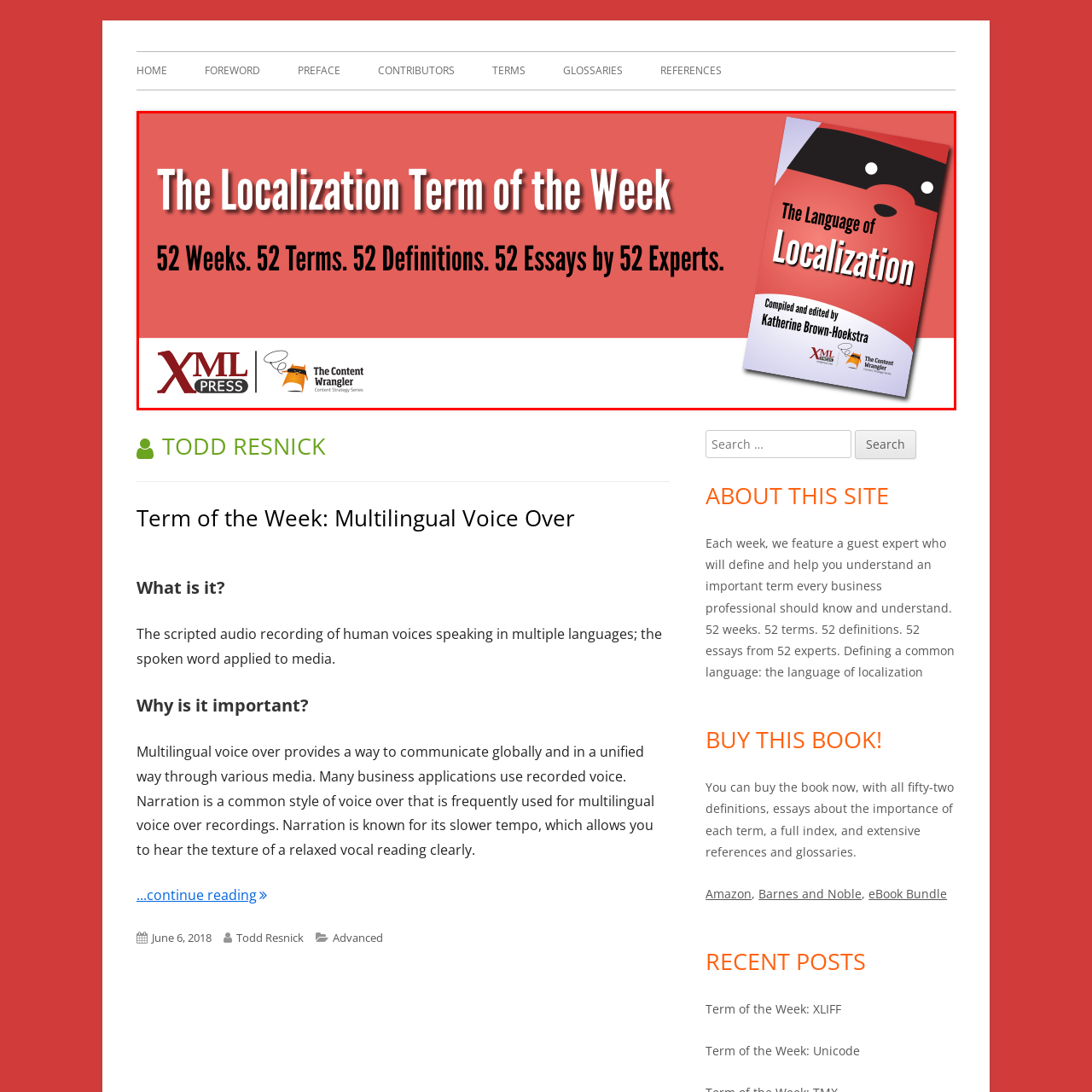Offer a comprehensive narrative for the image inside the red bounding box.

The image prominently displays promotional material for "The Language of Localization," emphasizing the concept of "The Localization Term of the Week." It features a vibrant red background with bold white text that states "52 Weeks. 52 Terms. 52 Definitions. 52 Essays by 52 Experts." The cover of the book, edited by Katherine Brown-Hoekstra, is showcased on the right, highlighting its focus on localization in the context of content strategy. Additionally, logos of XML Press and The Content Wrangler are included, signifying the publication's affiliation and credibility in the field of localization and content management. The overall design captures attention and conveys a clear message about the educational value of the resource.